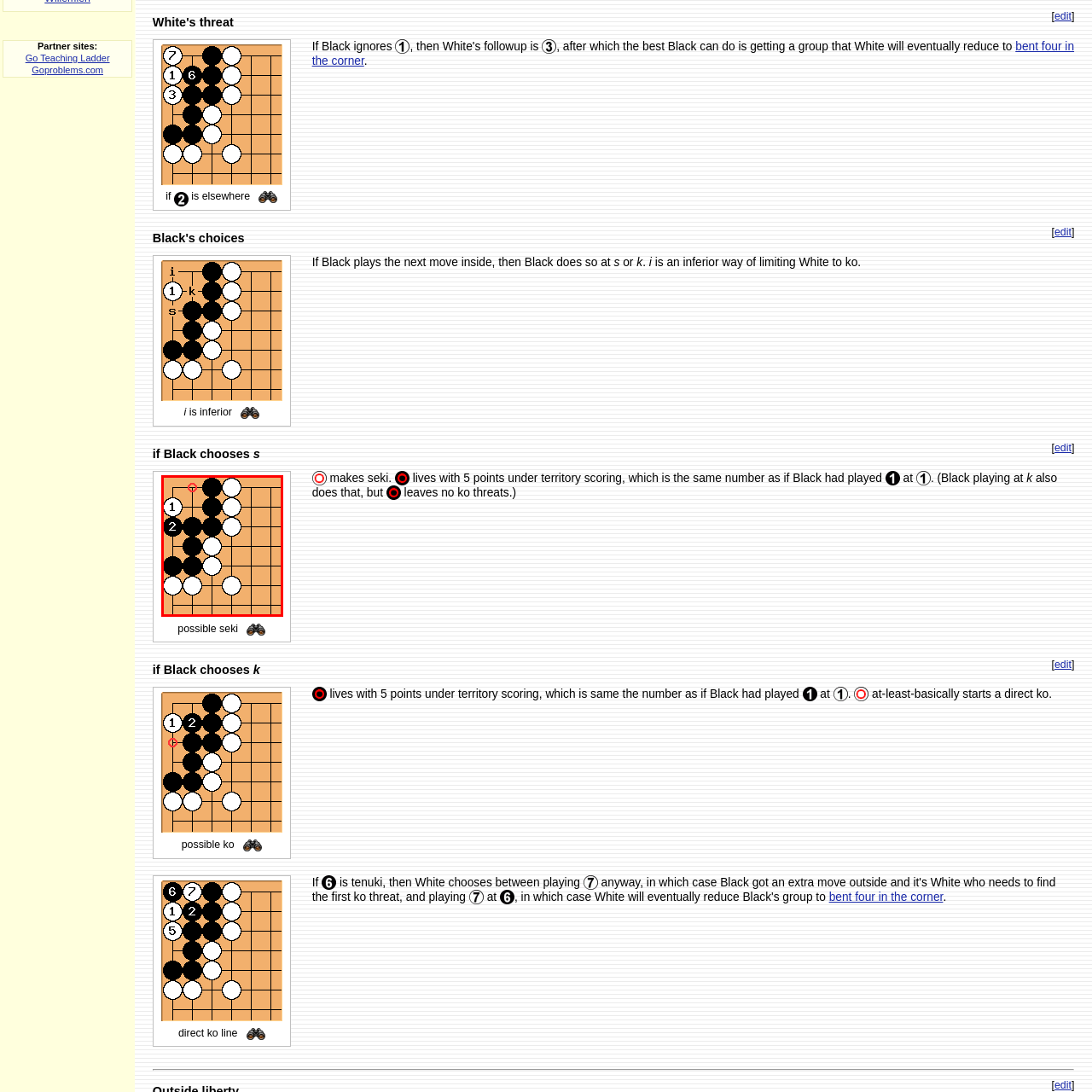Describe in detail the visual content enclosed by the red bounding box.

In this diagram of a Go board, we see a strategic position illustrating a possible seki scenario. The diagram features various black and white stones arranged on a 19x19 grid. The black stones are displayed in solid circular shapes, while the white stones are represented similarly. 

At the top left corner of the board, a red circle indicates an important point, labeled "1," which may mark a potential move or key area of play. Directly below it, another marker is shown as "2," further indicating the turn or move sequence in the game. The arrangement of stones suggests tactical considerations regarding territory, capturing, and the dynamics between black and white stones. This visual aids players and researchers in analyzing the implications of different moves in the ongoing game.